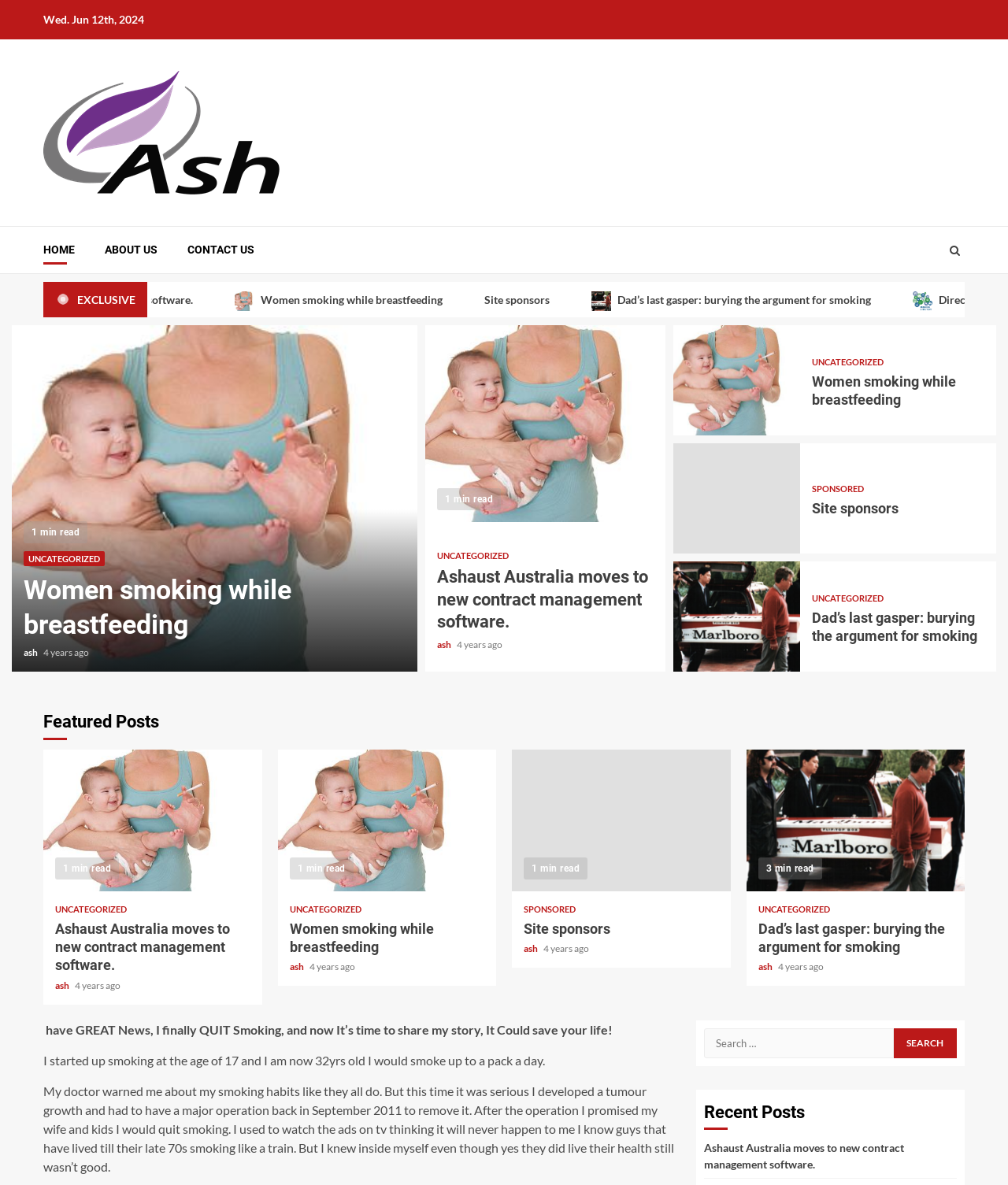Locate the bounding box coordinates of the area you need to click to fulfill this instruction: 'Read about Women smoking while breastfeeding'. The coordinates must be in the form of four float numbers ranging from 0 to 1: [left, top, right, bottom].

[0.173, 0.238, 0.418, 0.268]